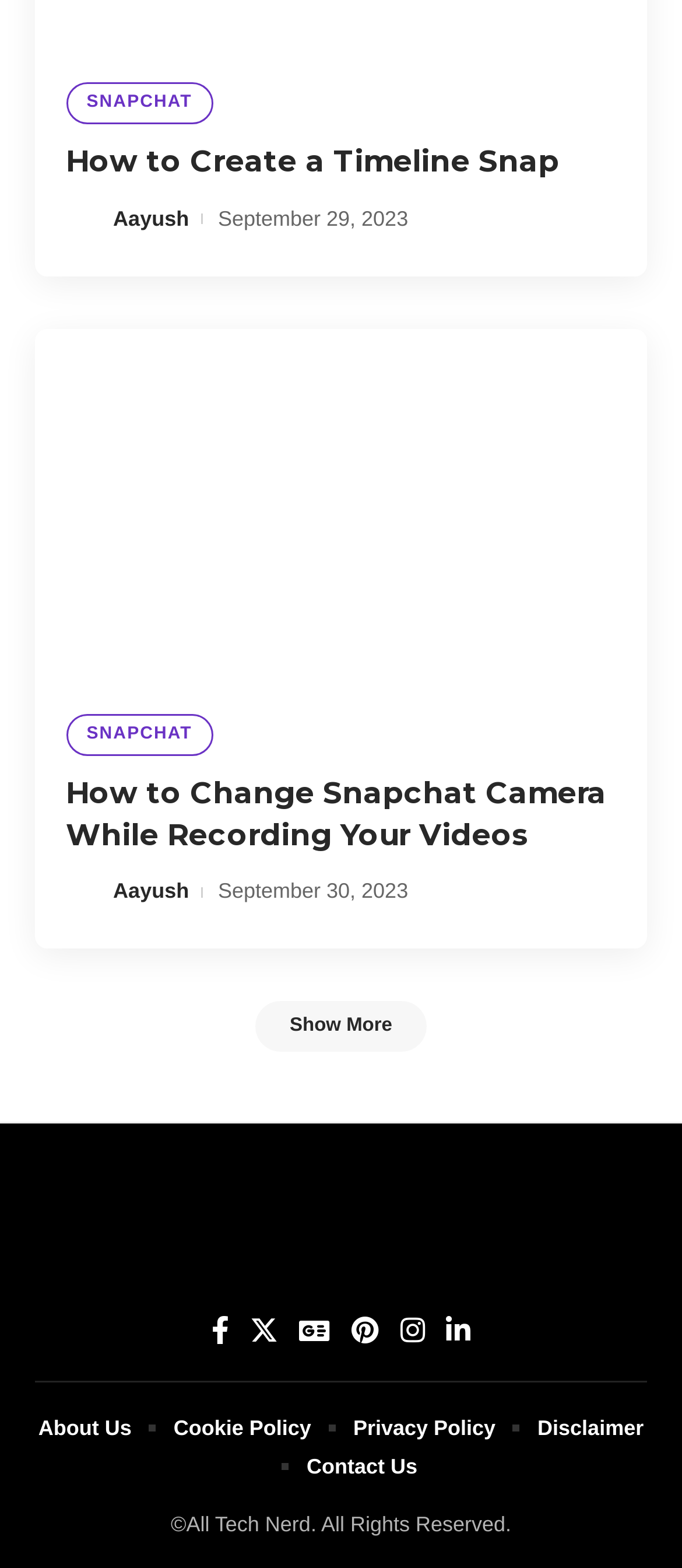Kindly determine the bounding box coordinates for the area that needs to be clicked to execute this instruction: "Go to the Snapchat page".

[0.096, 0.359, 0.313, 0.386]